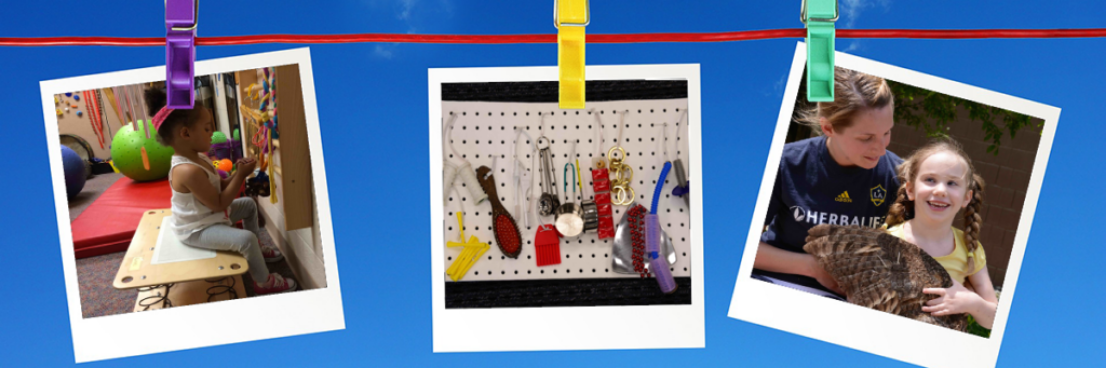What is the atmosphere of the image?
Identify the answer in the screenshot and reply with a single word or phrase.

Cheerful and inviting